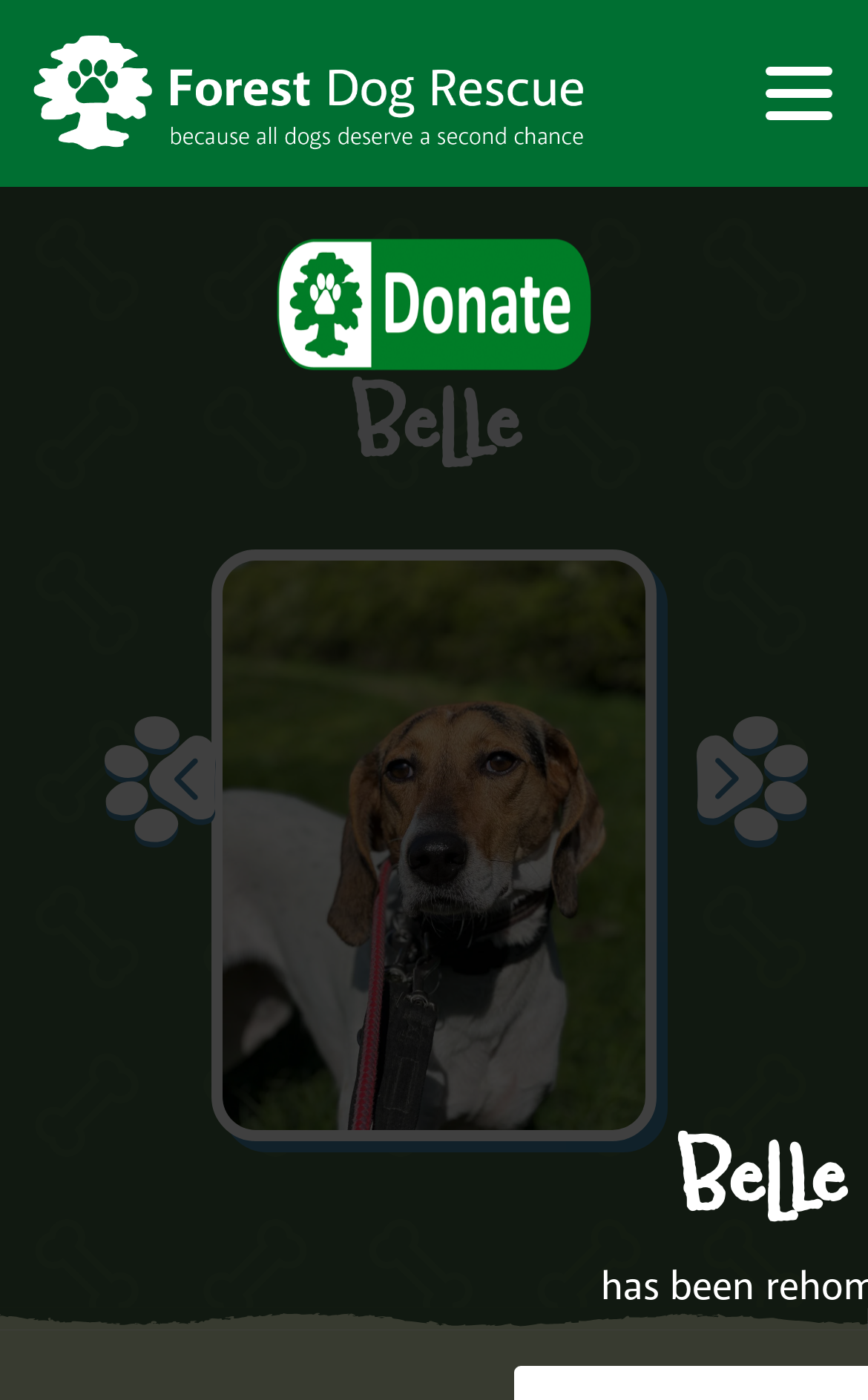Answer the question using only one word or a concise phrase: How many images are on the webpage?

4